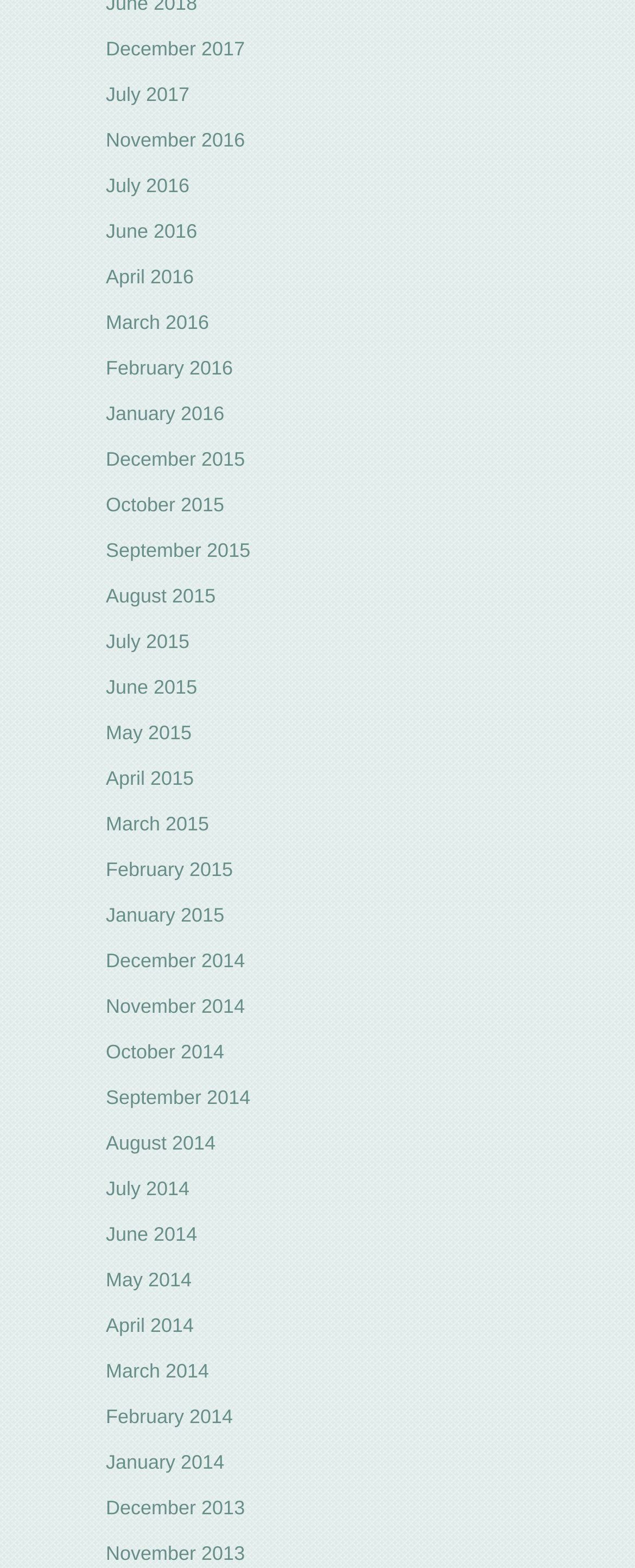Give a one-word or short phrase answer to this question: 
How many links are available on this webpage?

591